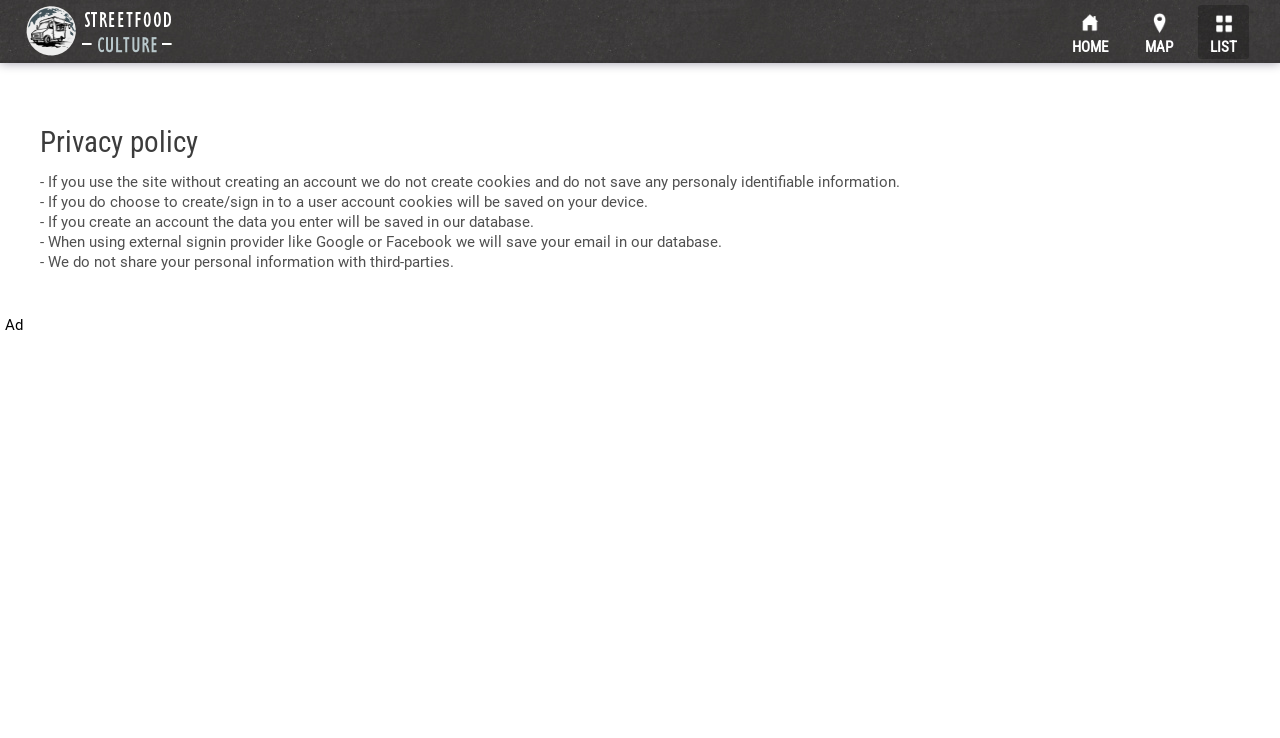Determine the bounding box for the HTML element described here: "List". The coordinates should be given as [left, top, right, bottom] with each number being a float between 0 and 1.

[0.946, 0.018, 0.967, 0.069]